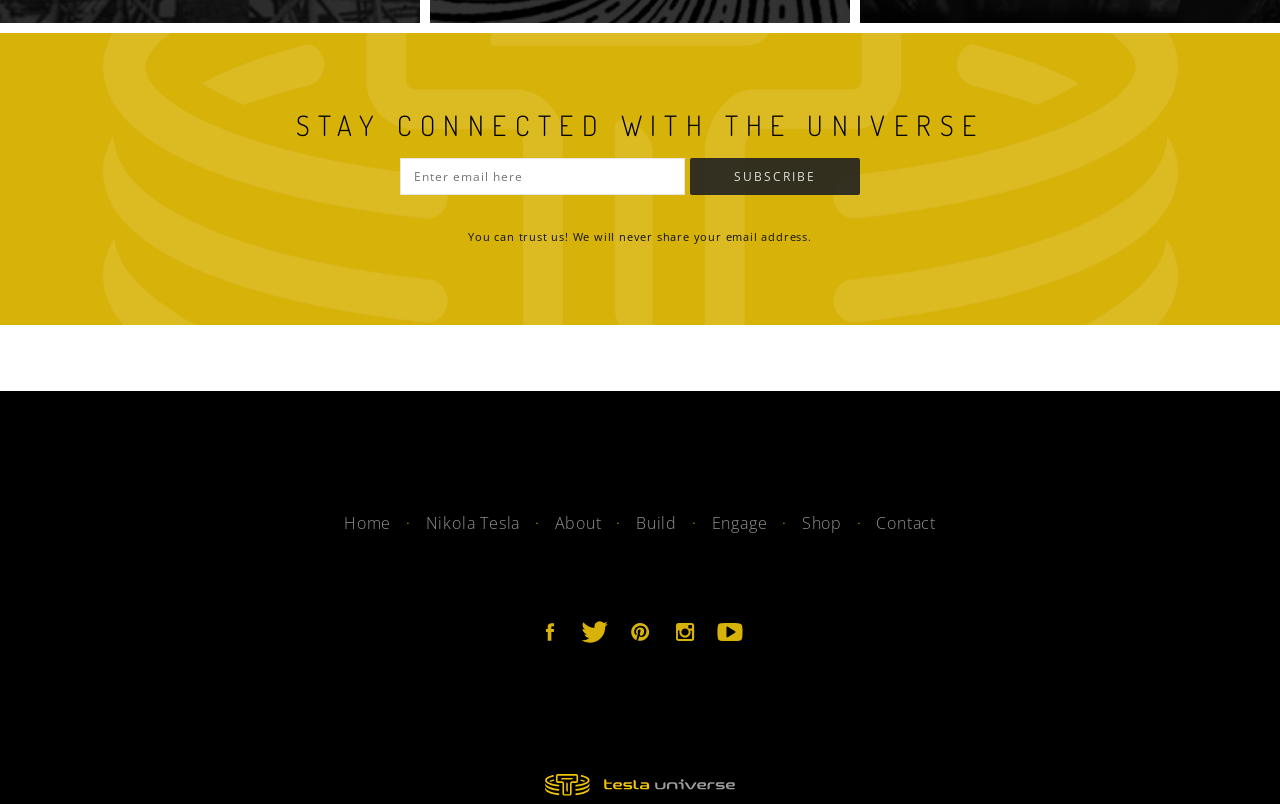Identify the bounding box coordinates of the clickable section necessary to follow the following instruction: "Go to the About page". The coordinates should be presented as four float numbers from 0 to 1, i.e., [left, top, right, bottom].

[0.433, 0.637, 0.47, 0.664]